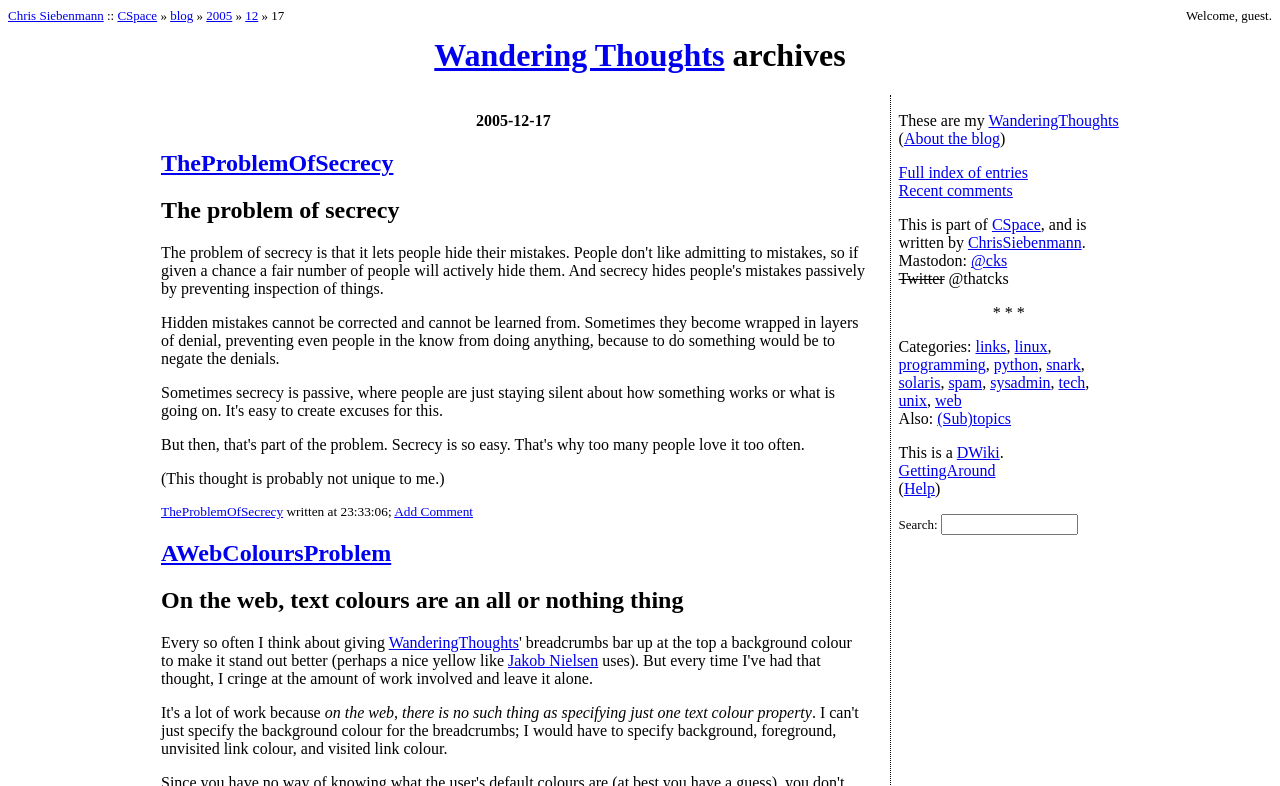Give a one-word or short-phrase answer to the following question: 
What is the category of the blog post 'AWebColoursProblem'?

links